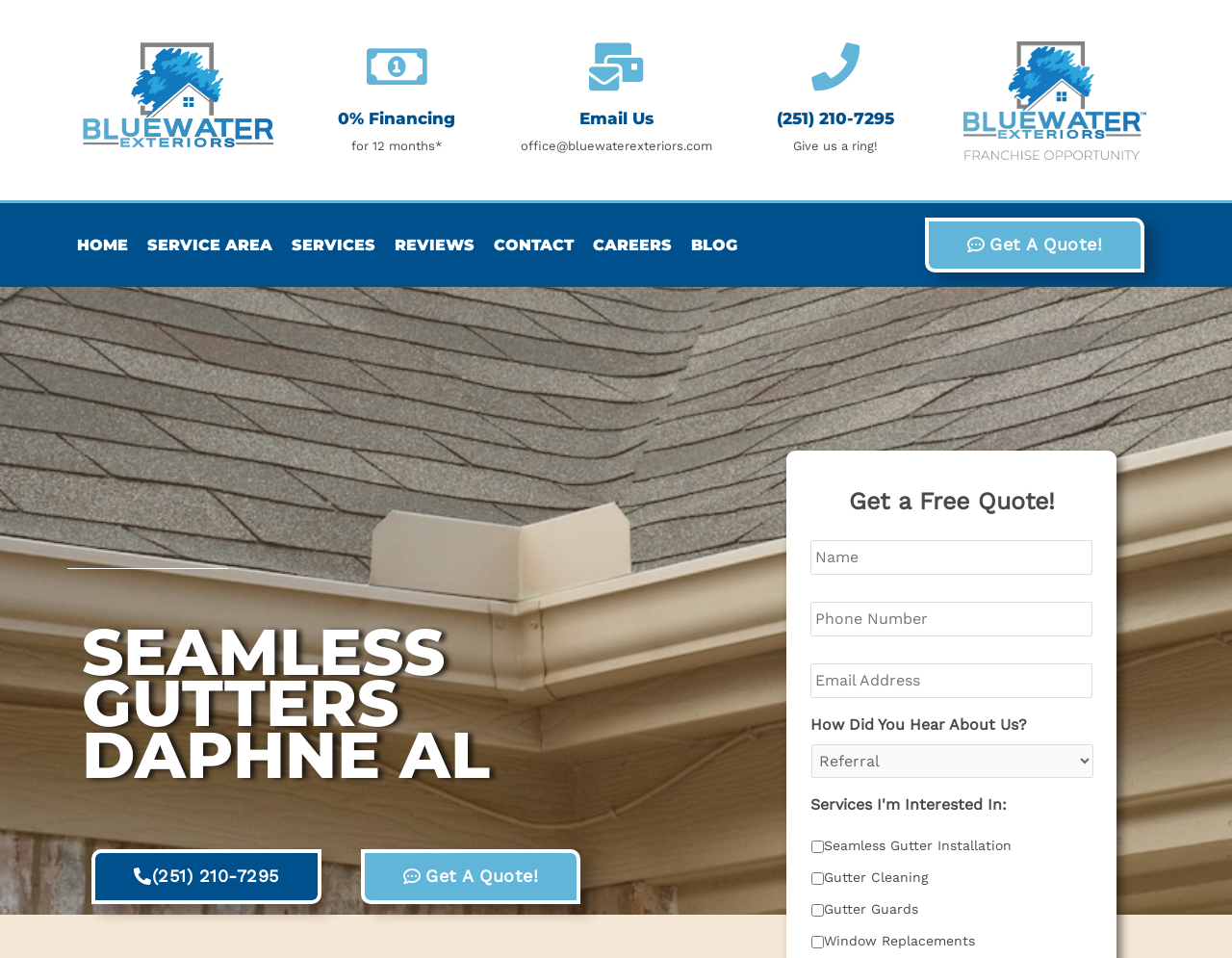Specify the bounding box coordinates of the element's area that should be clicked to execute the given instruction: "Email us". The coordinates should be four float numbers between 0 and 1, i.e., [left, top, right, bottom].

[0.47, 0.114, 0.53, 0.134]